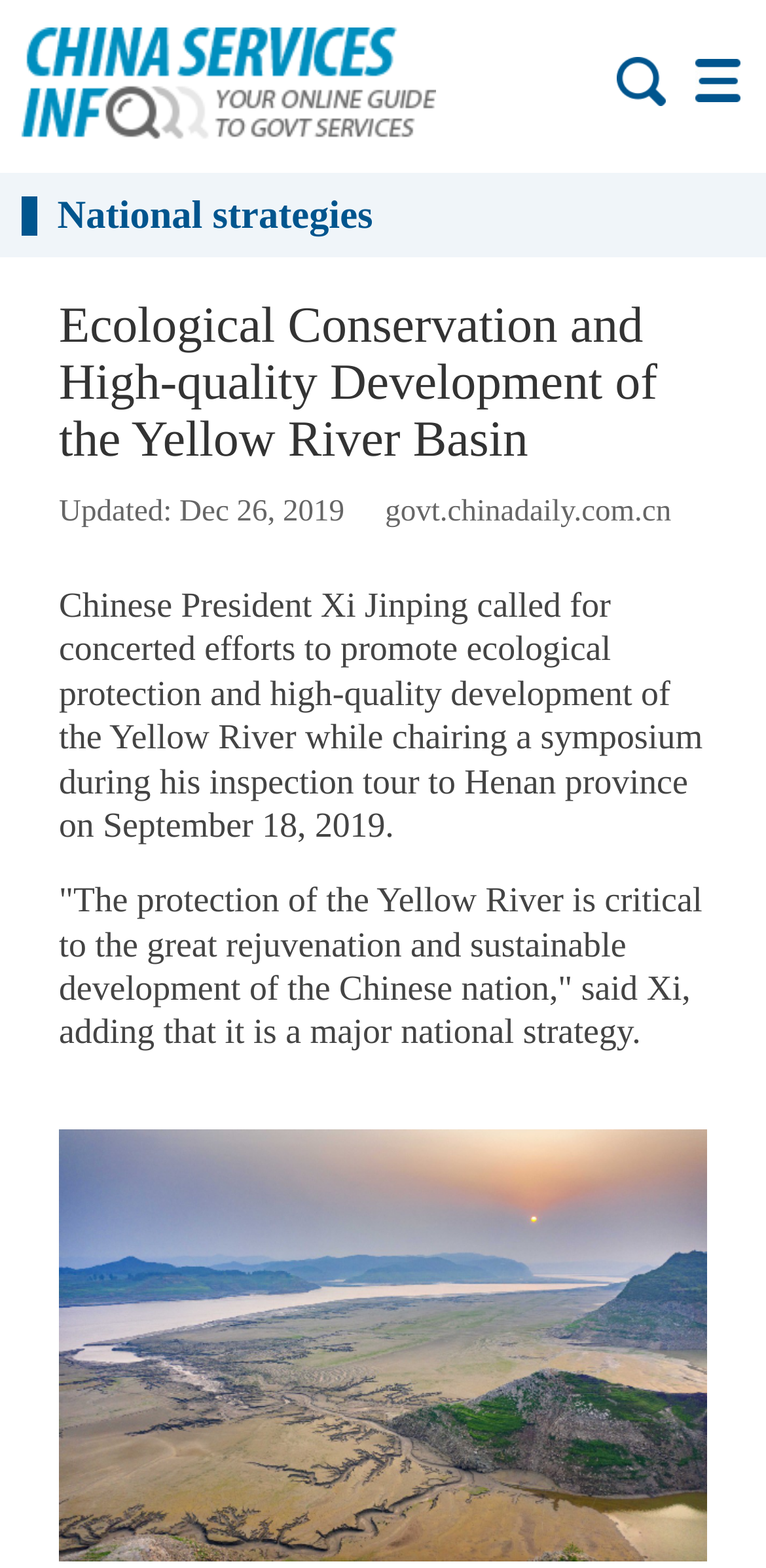When was the webpage updated?
Provide a one-word or short-phrase answer based on the image.

Dec 26, 2019